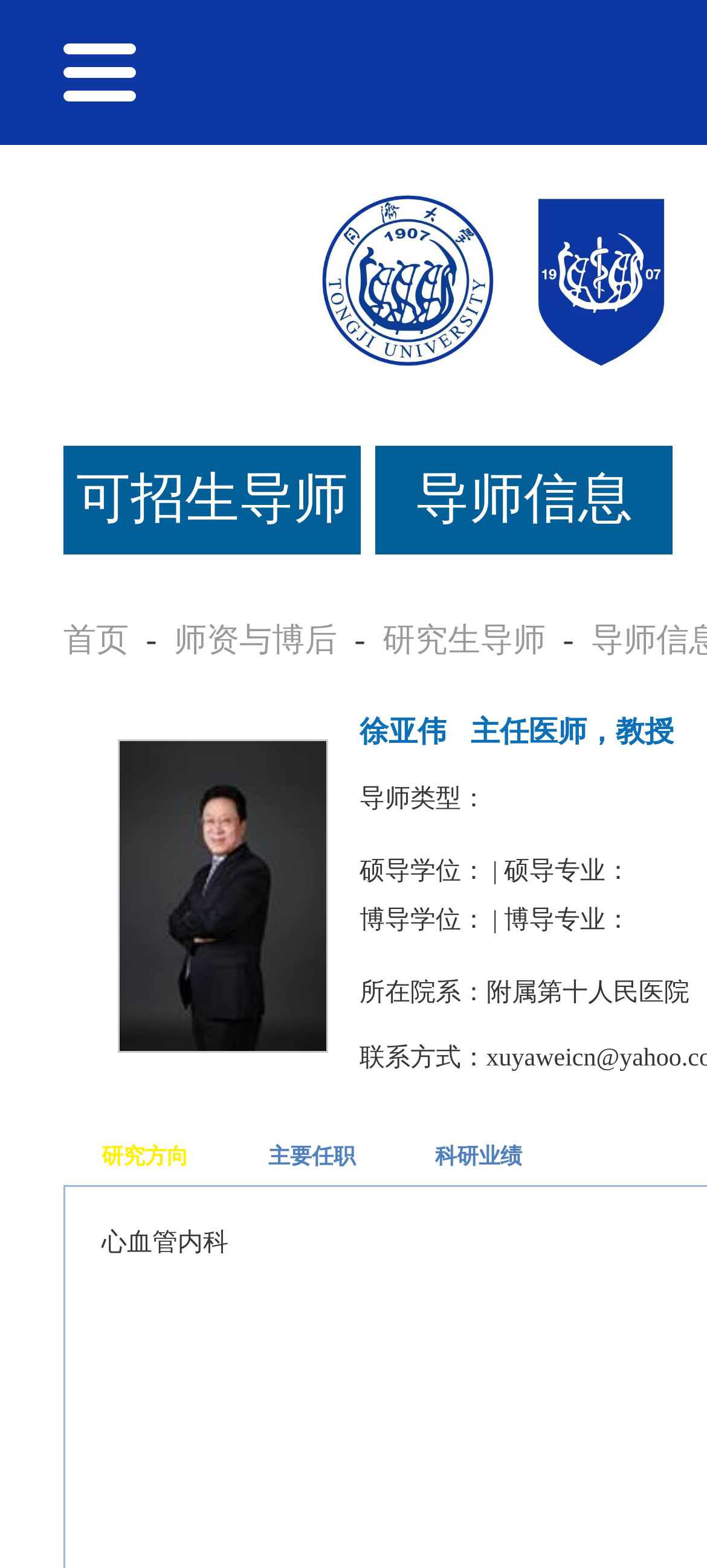What is the name of the person on this webpage?
Look at the image and answer the question using a single word or phrase.

徐亚伟